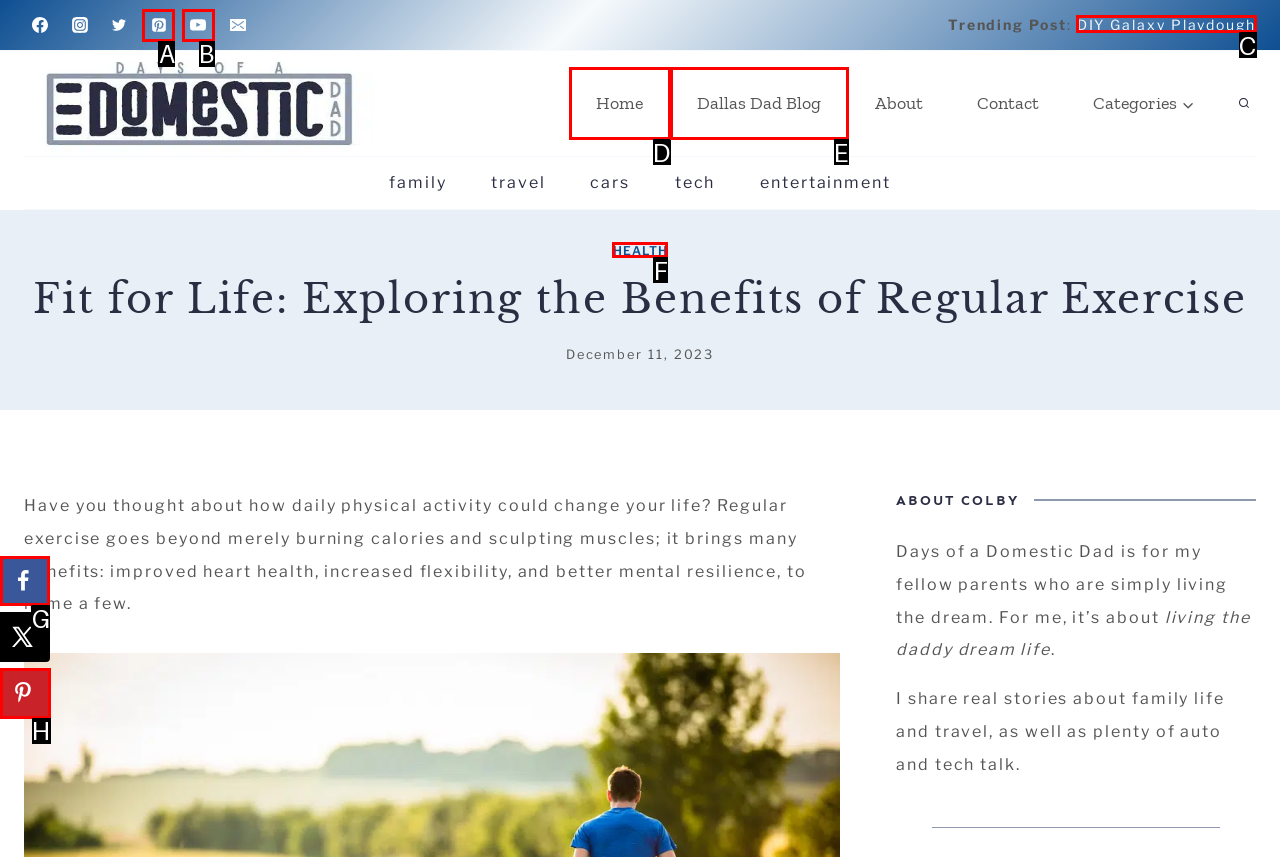Determine the correct UI element to click for this instruction: Share on Facebook. Respond with the letter of the chosen element.

G